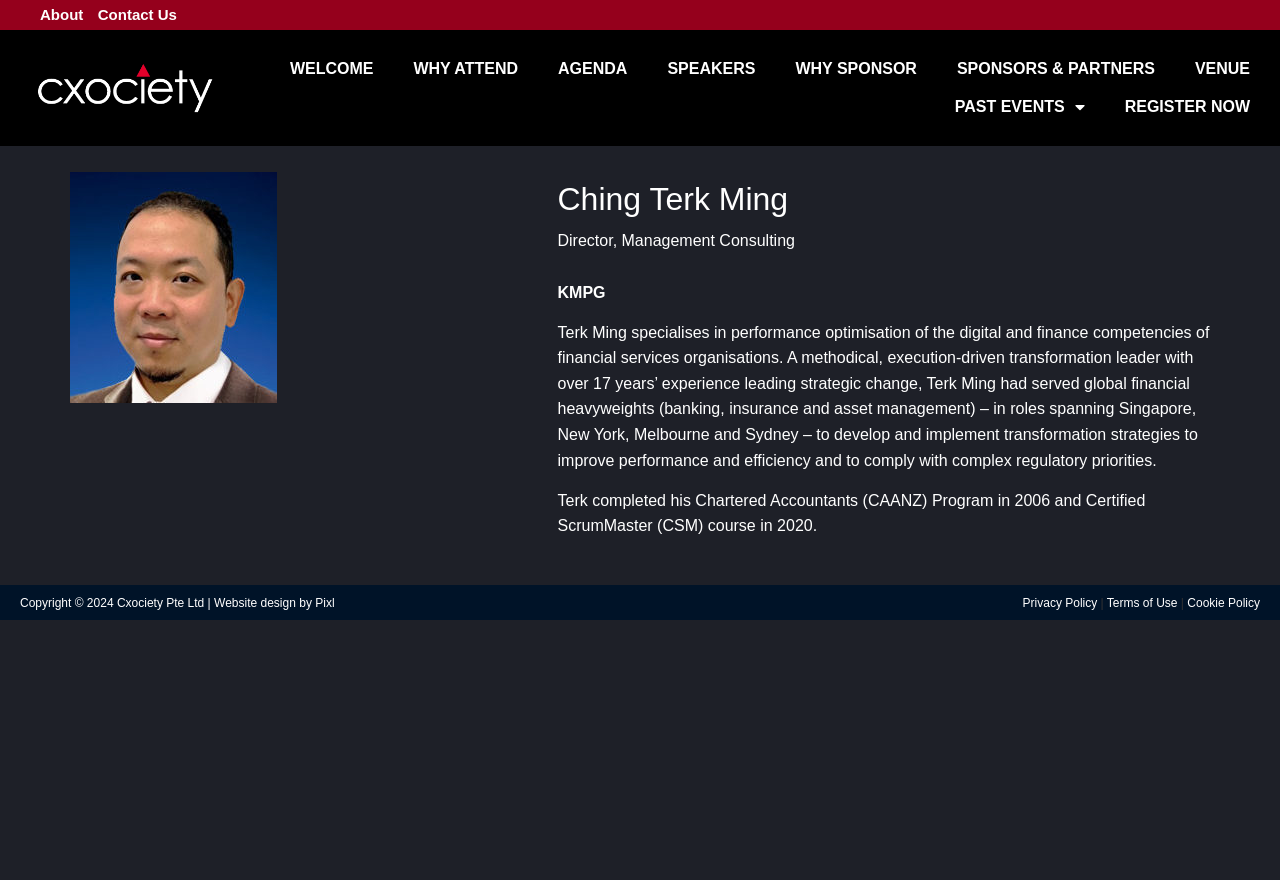Kindly determine the bounding box coordinates for the area that needs to be clicked to execute this instruction: "Click on About".

[0.031, 0.007, 0.065, 0.026]